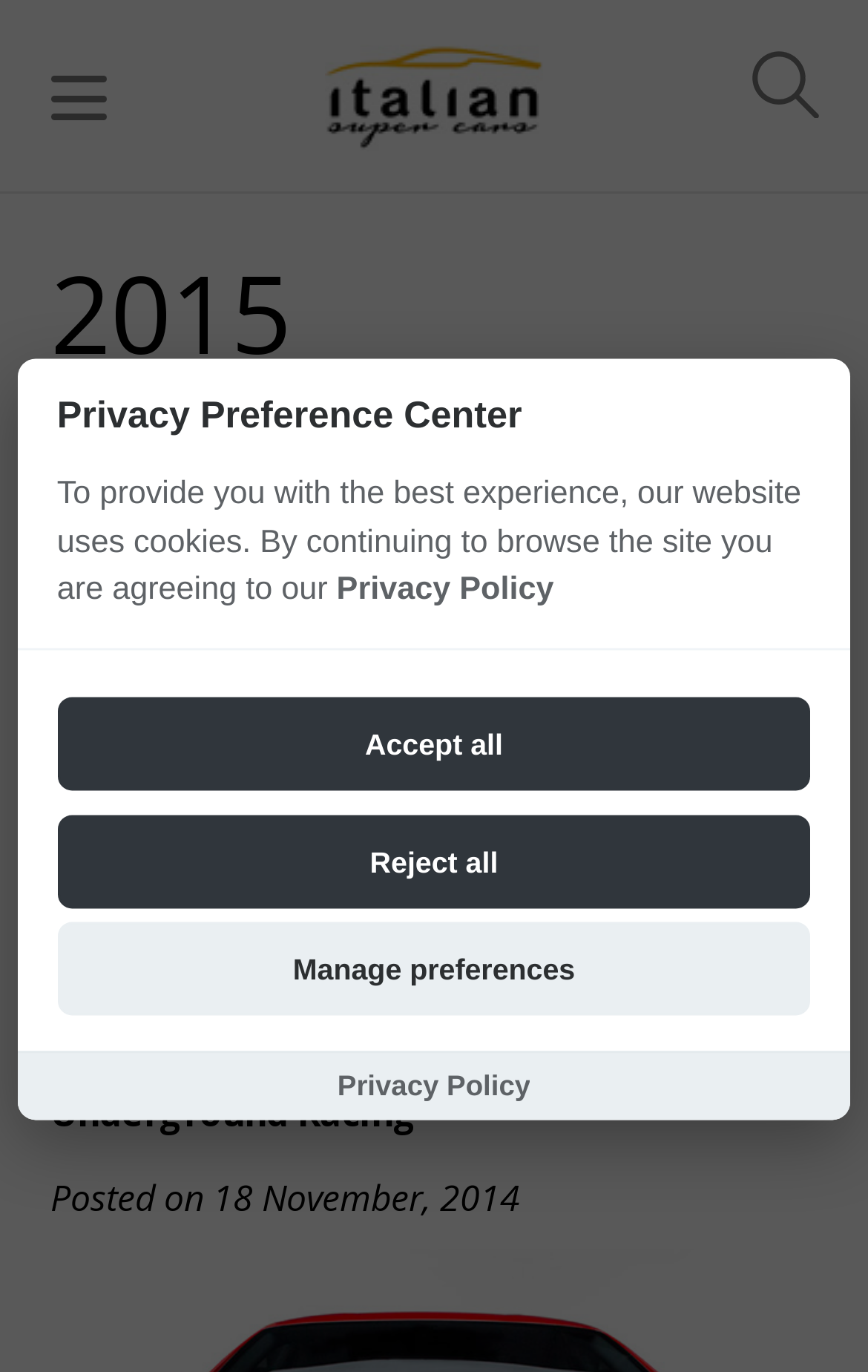Use the information in the screenshot to answer the question comprehensively: What is the brand of the car?

I determined the answer by looking at the header section of the webpage, where it says '2015 Lamborghini Huracan Twin Turbo by Underground Racing'. This suggests that the car being referred to is a Lamborghini.